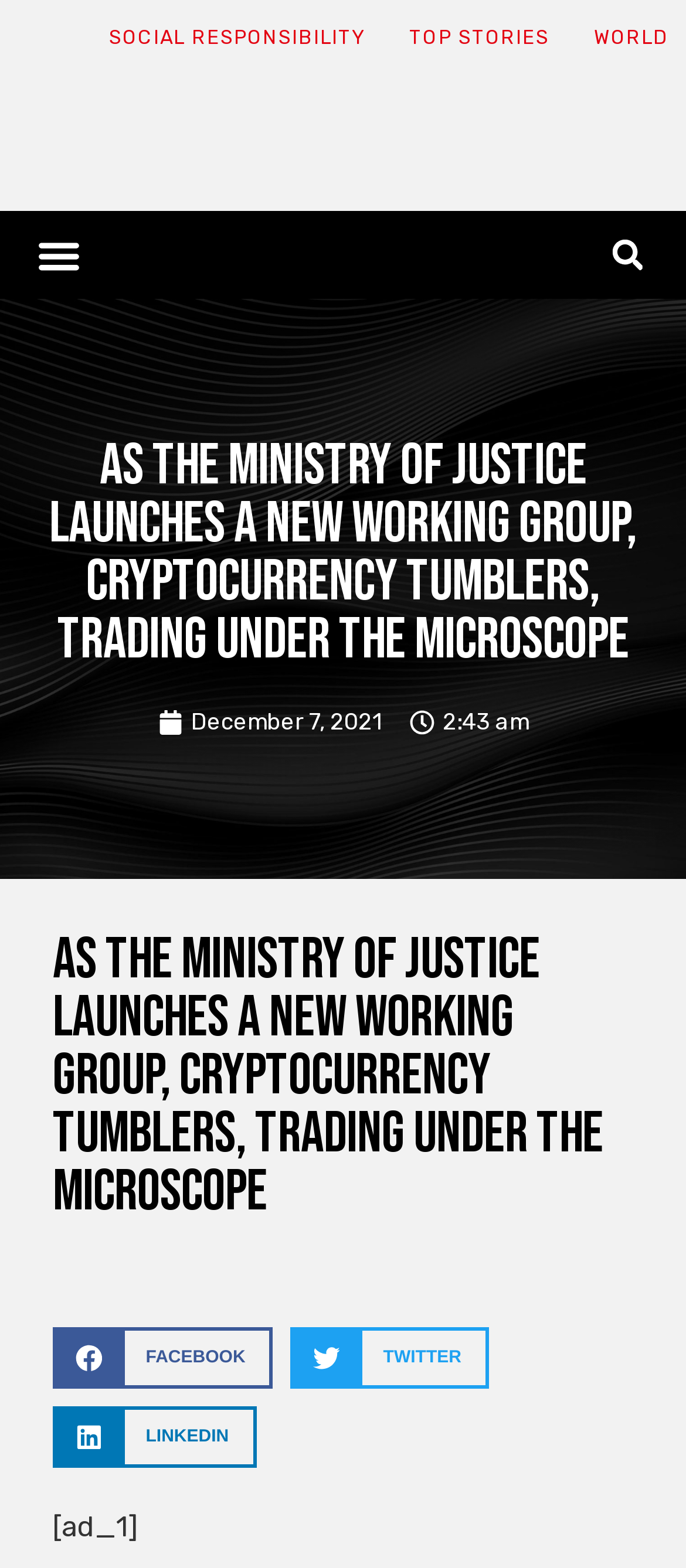Locate the bounding box of the UI element described in the following text: "December 7, 2021".

[0.229, 0.45, 0.555, 0.472]